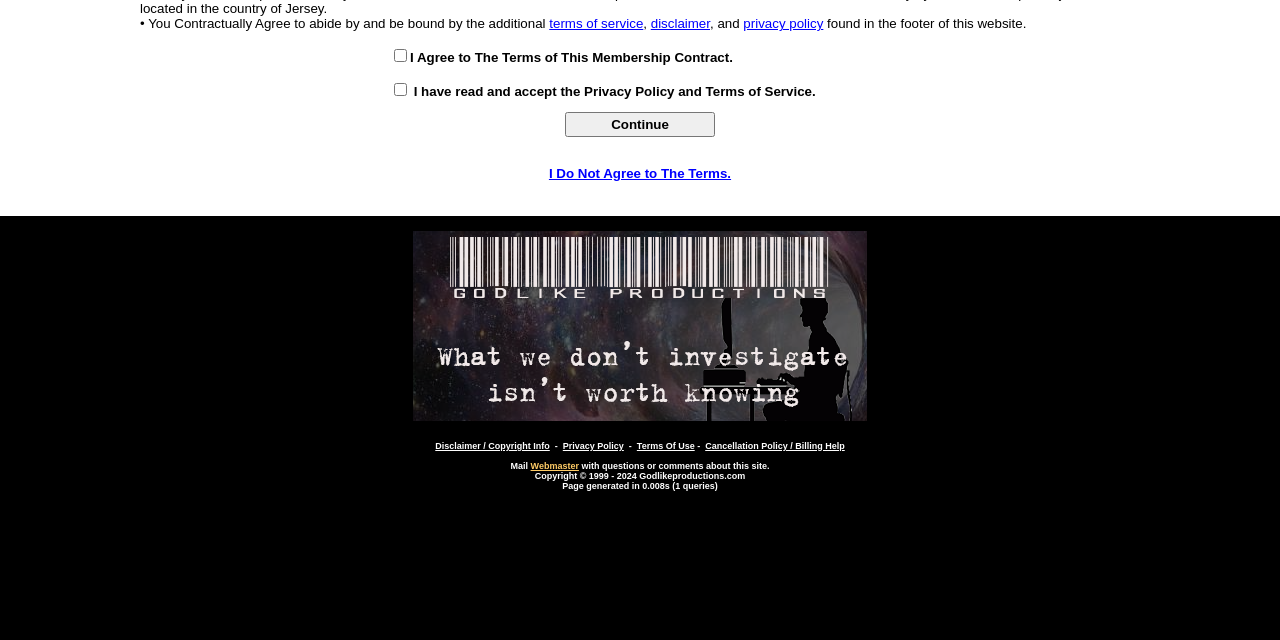Locate the bounding box of the UI element based on this description: "Webmaster". Provide four float numbers between 0 and 1 as [left, top, right, bottom].

[0.415, 0.72, 0.452, 0.735]